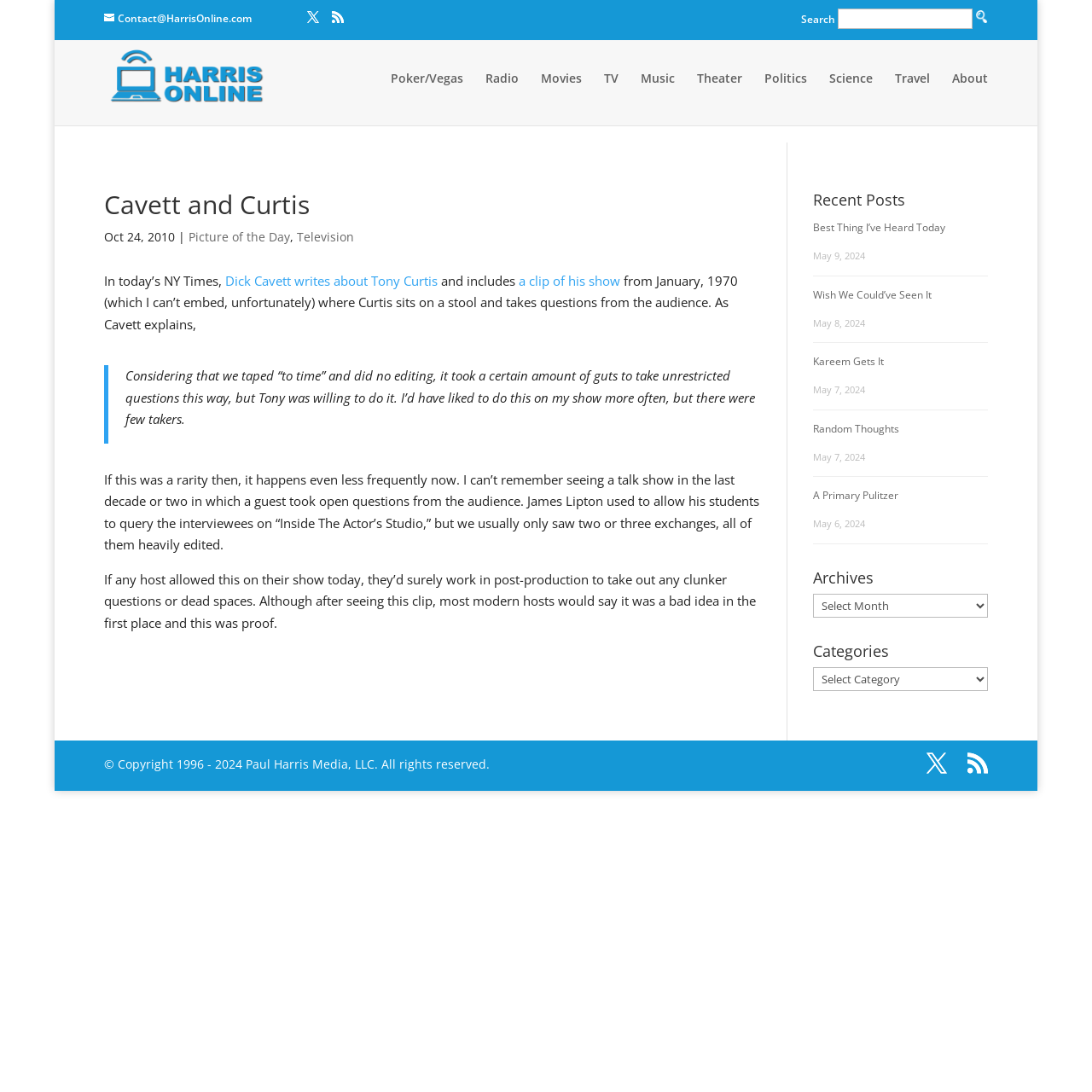Give a detailed account of the webpage, highlighting key information.

The webpage is a blog or article page with a title "Cavett and Curtis" by Paul Harris Online. At the top, there is a navigation menu with links to "Poker/Vegas", "Radio", "Movies", "TV", "Music", "Theater", "Politics", "Science", "Travel", and "About". Below the navigation menu, there is a search bar with a search button and a link to "Contact@HarrisOnline.com".

The main content of the page is an article about Dick Cavett and Tony Curtis. The article has a heading "Cavett and Curtis" and a subheading "Oct 24, 2010". The article discusses how Dick Cavett wrote about Tony Curtis in the New York Times and includes a clip of his show from 1970 where Curtis takes questions from the audience. The article also mentions how rare it is for talk show guests to take open questions from the audience nowadays.

To the right of the article, there is a sidebar with links to recent posts, including "Best Thing I’ve Heard Today", "Wish We Could’ve Seen It", "Kareem Gets It", "Random Thoughts", and "A Primary Pulitzer". Each post has a timestamp and a link to the full article.

At the bottom of the page, there is a footer with copyright information and links to social media profiles.